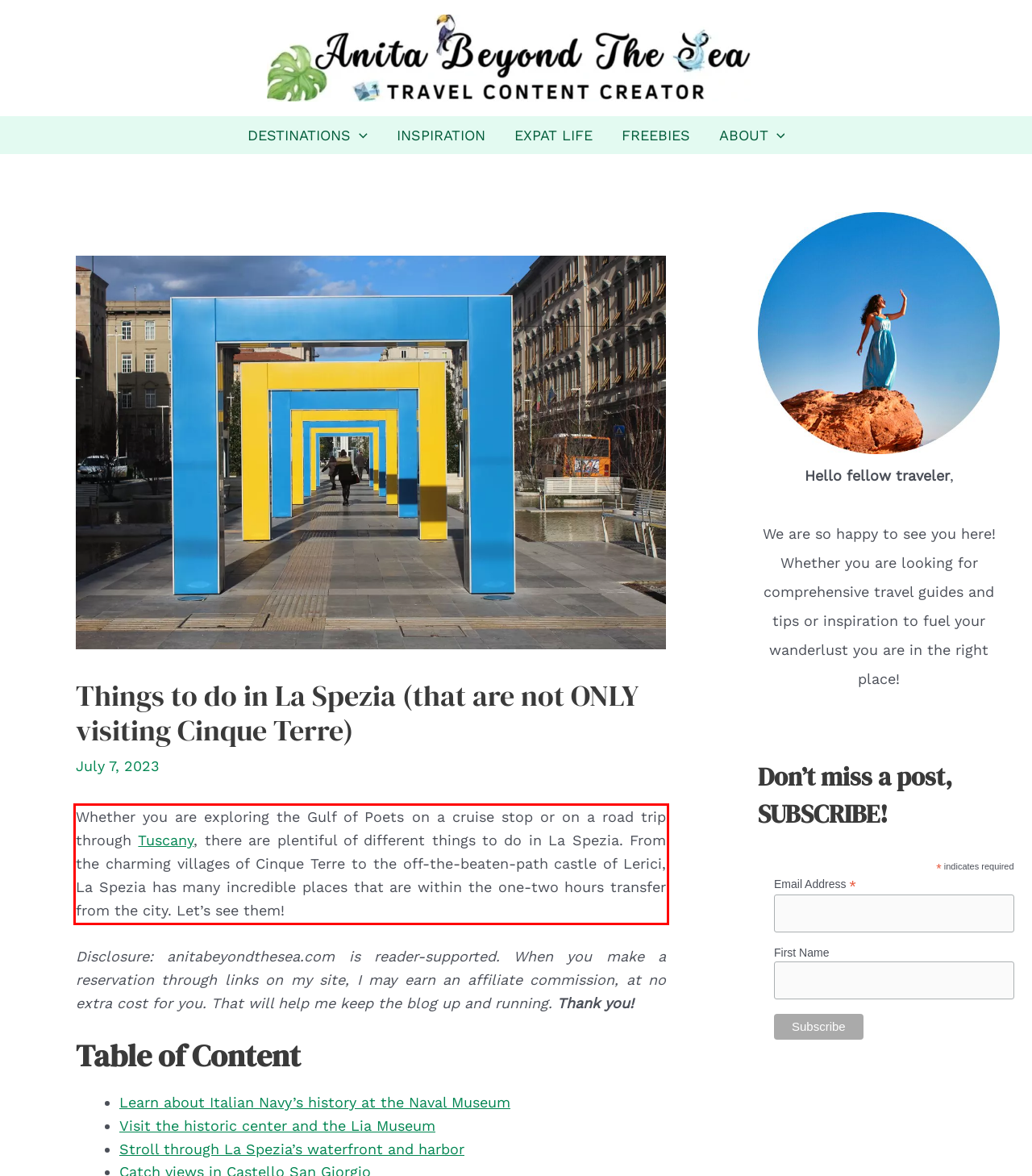Identify and extract the text within the red rectangle in the screenshot of the webpage.

Whether you are exploring the Gulf of Poets on a cruise stop or on a road trip through Tuscany, there are plentiful of different things to do in La Spezia. From the charming villages of Cinque Terre to the off-the-beaten-path castle of Lerici, La Spezia has many incredible places that are within the one-two hours transfer from the city. Let’s see them!